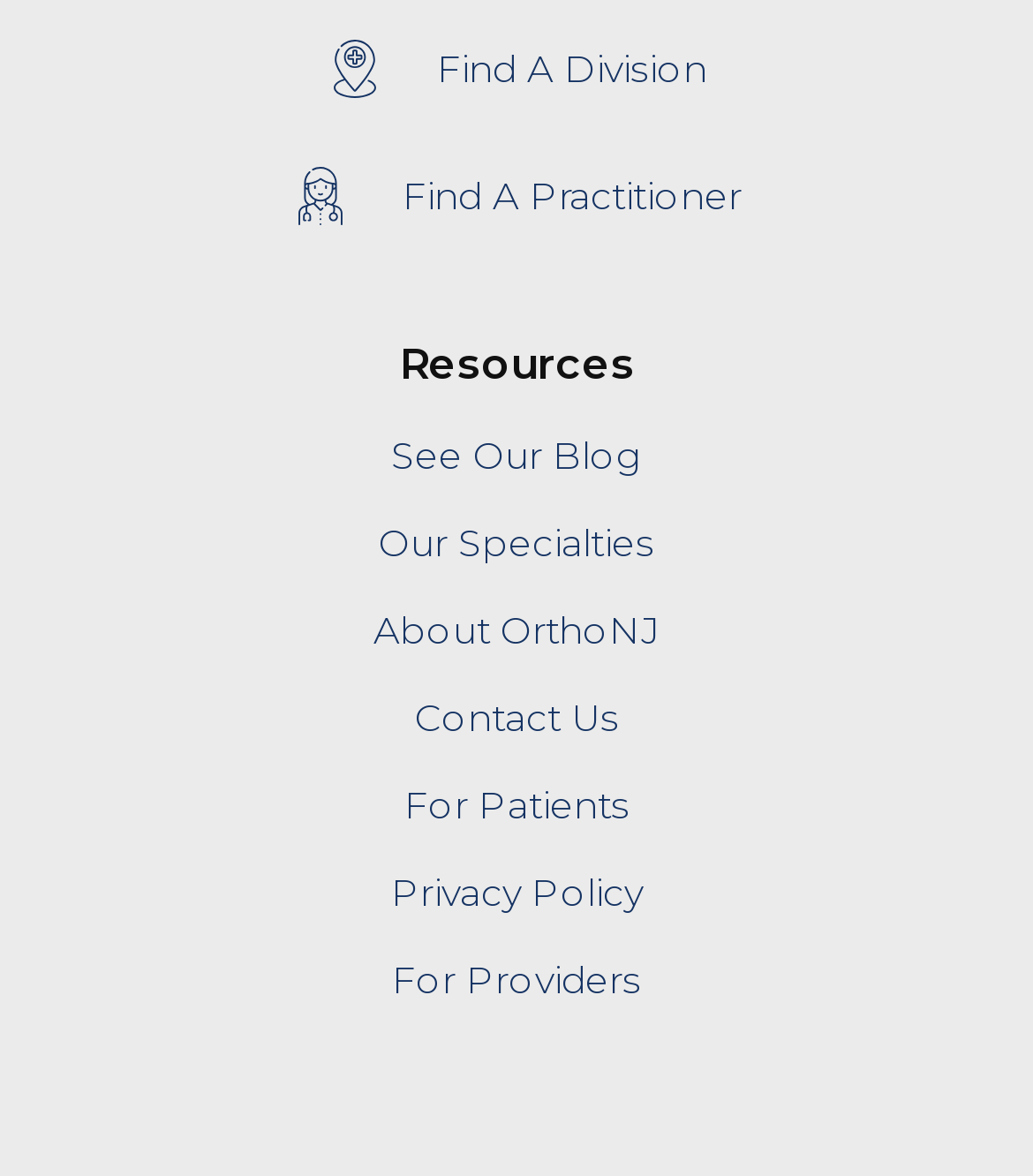What is the first link on the webpage?
Give a one-word or short phrase answer based on the image.

Find A Division